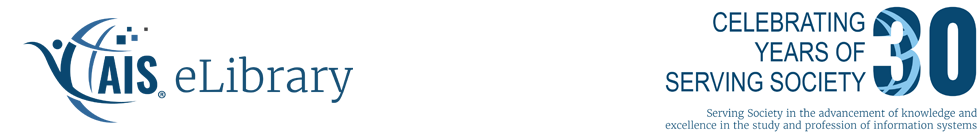Provide a comprehensive description of the image.

The image features the logo of the AIS eLibrary, prominently displaying the letters "AIS" in a stylized font accompanied by a graphic representation of a bird, symbolizing knowledge and connectivity. Below the logo, the text "eLibrary" is presented in a sleek, modern typeface. 

To the right, the caption reads "CELEBRATING 30 YEARS OF SERVING SOCIETY," emphasizing the eLibrary's milestone anniversary. This phrase is complemented by a mission statement highlighting their dedication to advancing knowledge and excellence in the study and profession of information systems, marking an important moment of recognition for their impact in the field.